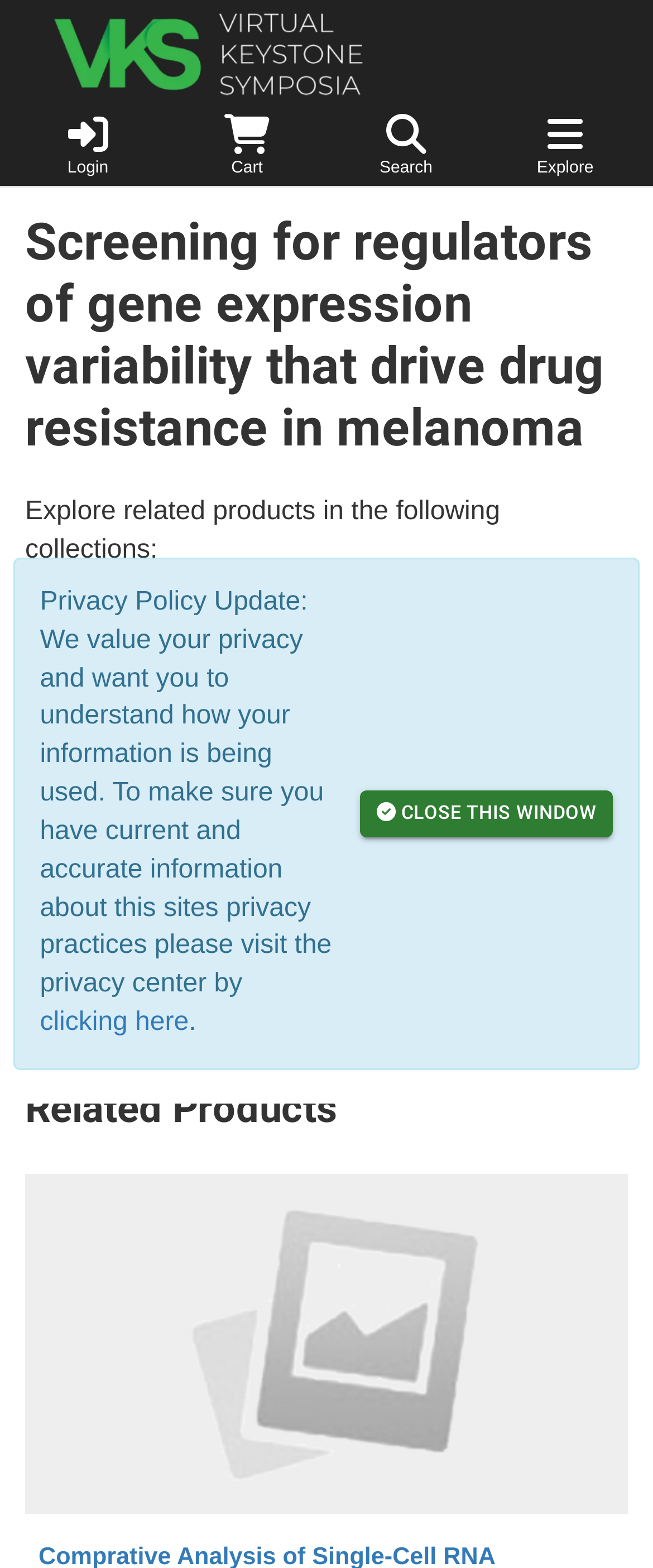Can you give a comprehensive explanation to the question given the content of the image?
How many tabs are there in the tablist?

The tablist is located in the middle of the webpage, and it contains three tabs: 'OVERVIEW', 'CE INFORMATION', and 'COMMENTS'.